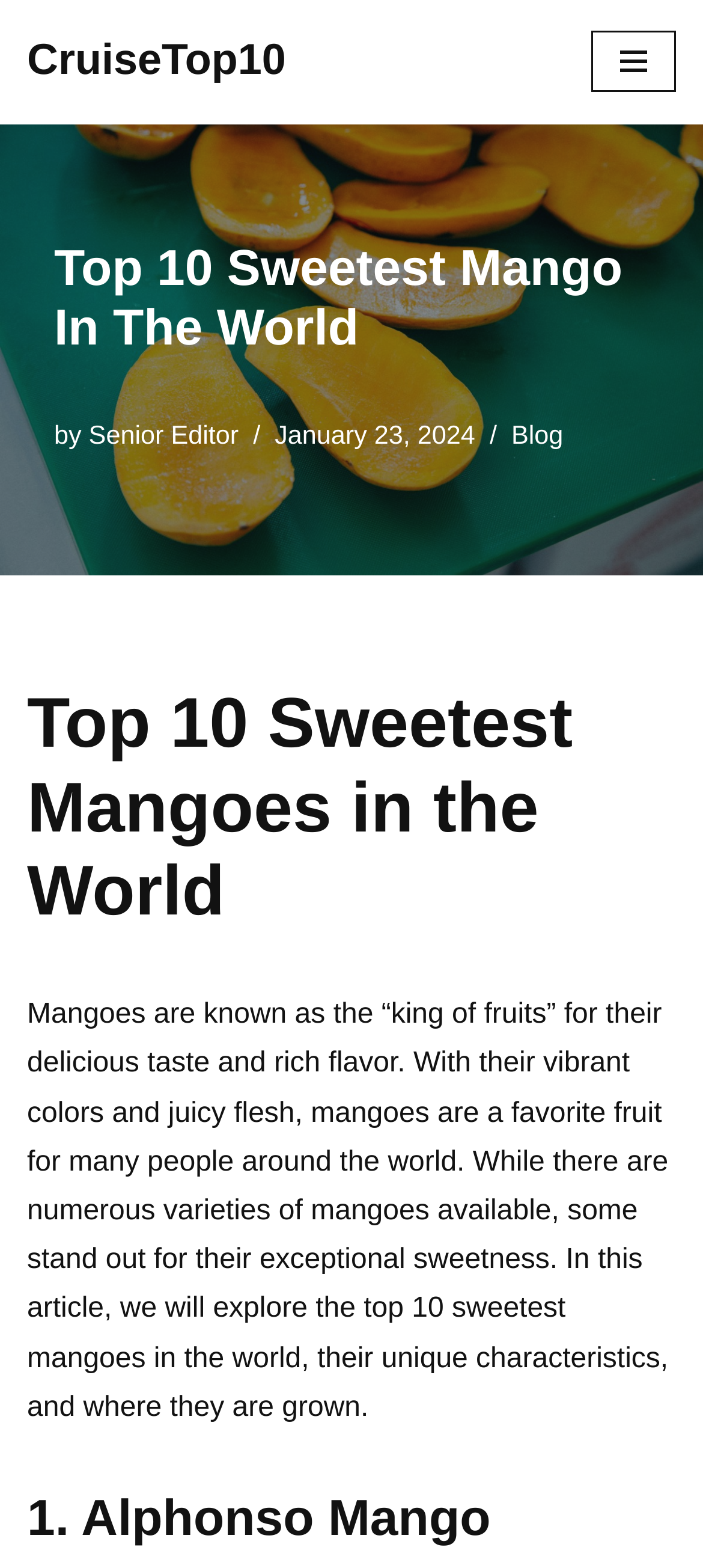Identify the title of the webpage and provide its text content.

Top 10 Sweetest Mango In The World